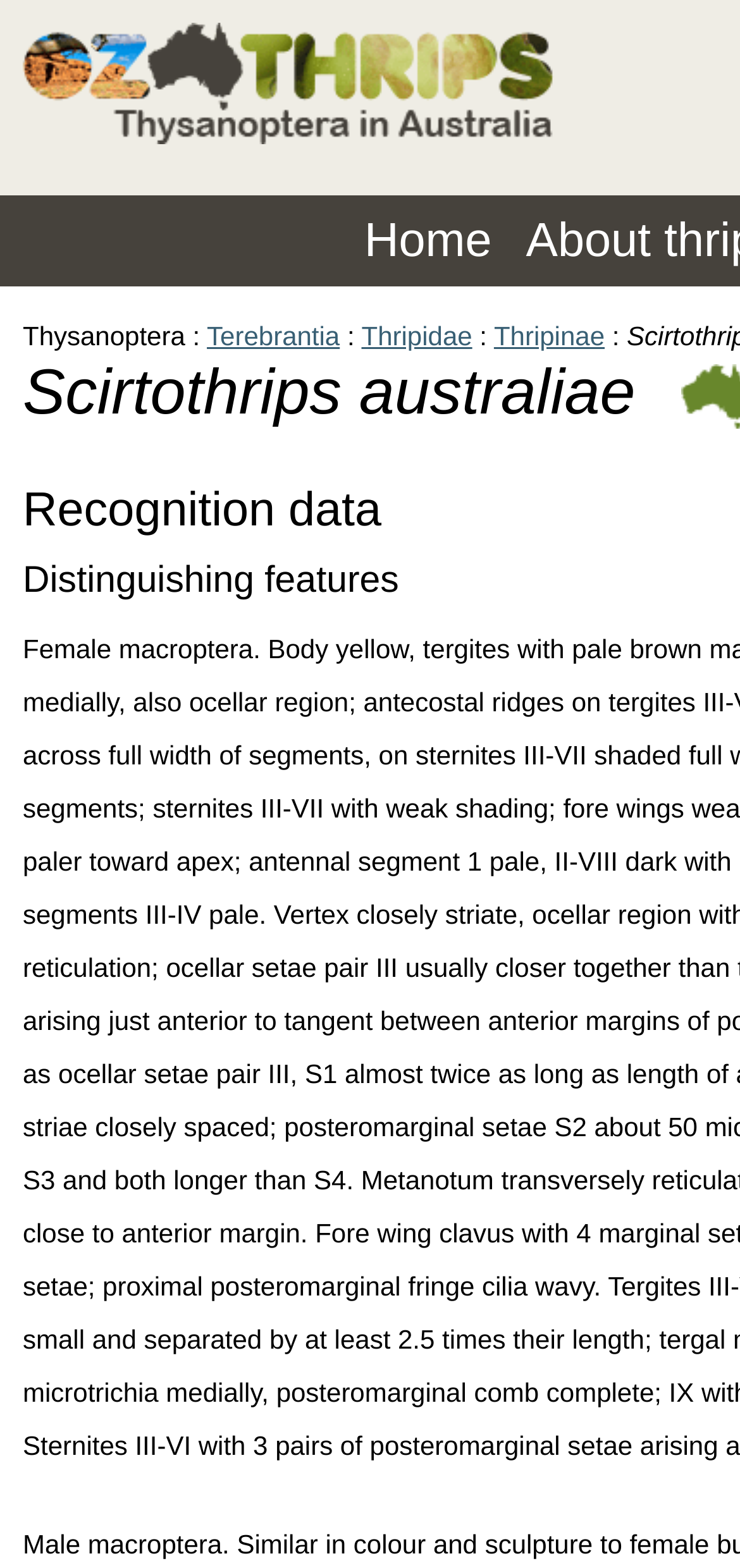What is the subfamily of the thrip?
Offer a detailed and exhaustive answer to the question.

The link 'Thripinae' on the webpage suggests that the subfamily of the thrip is Thripinae.